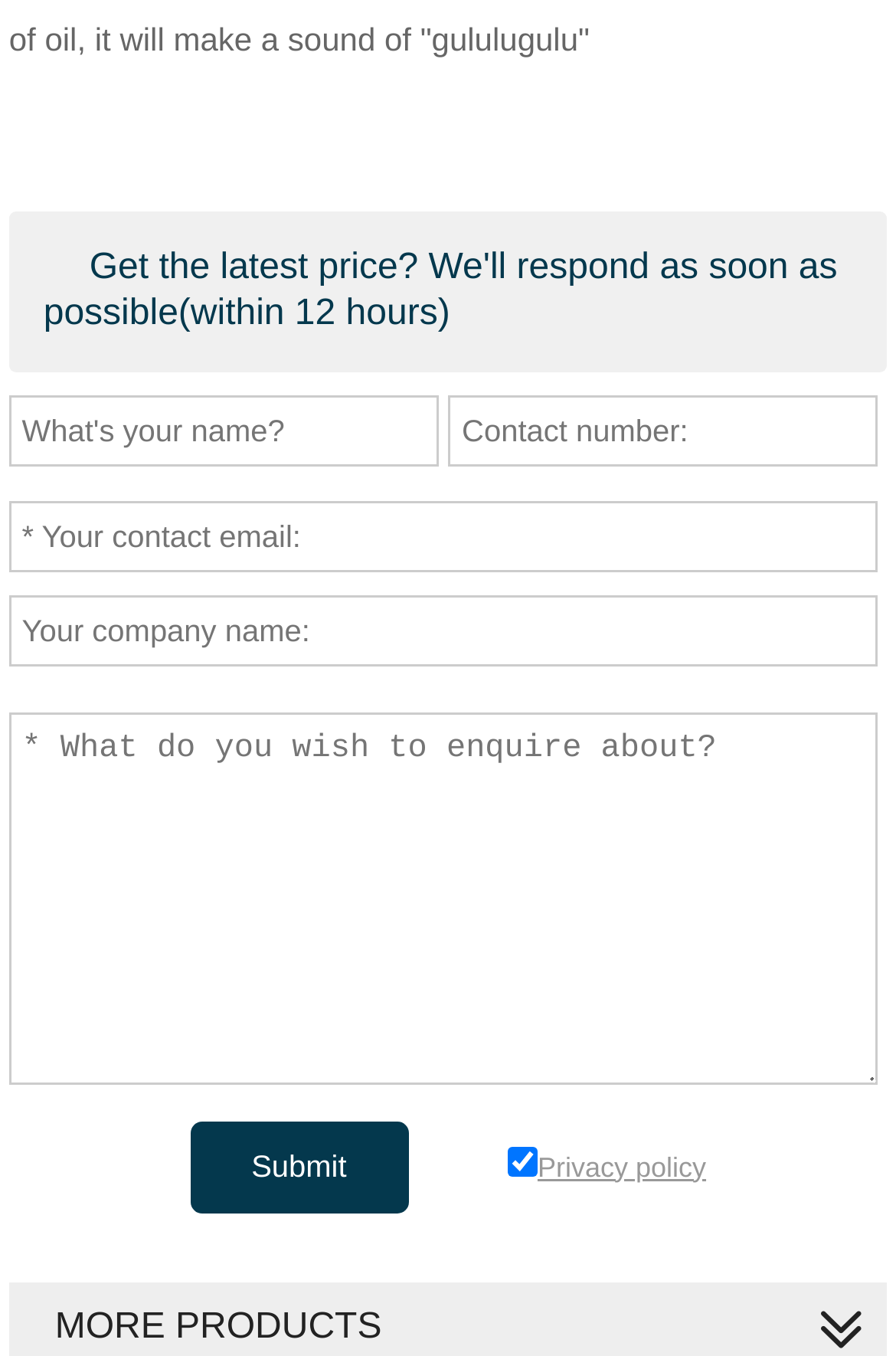What is the purpose of the button?
Based on the image, please offer an in-depth response to the question.

The button element has the text 'Submit' and is located at the bottom of the form, suggesting that its purpose is to submit the form data.